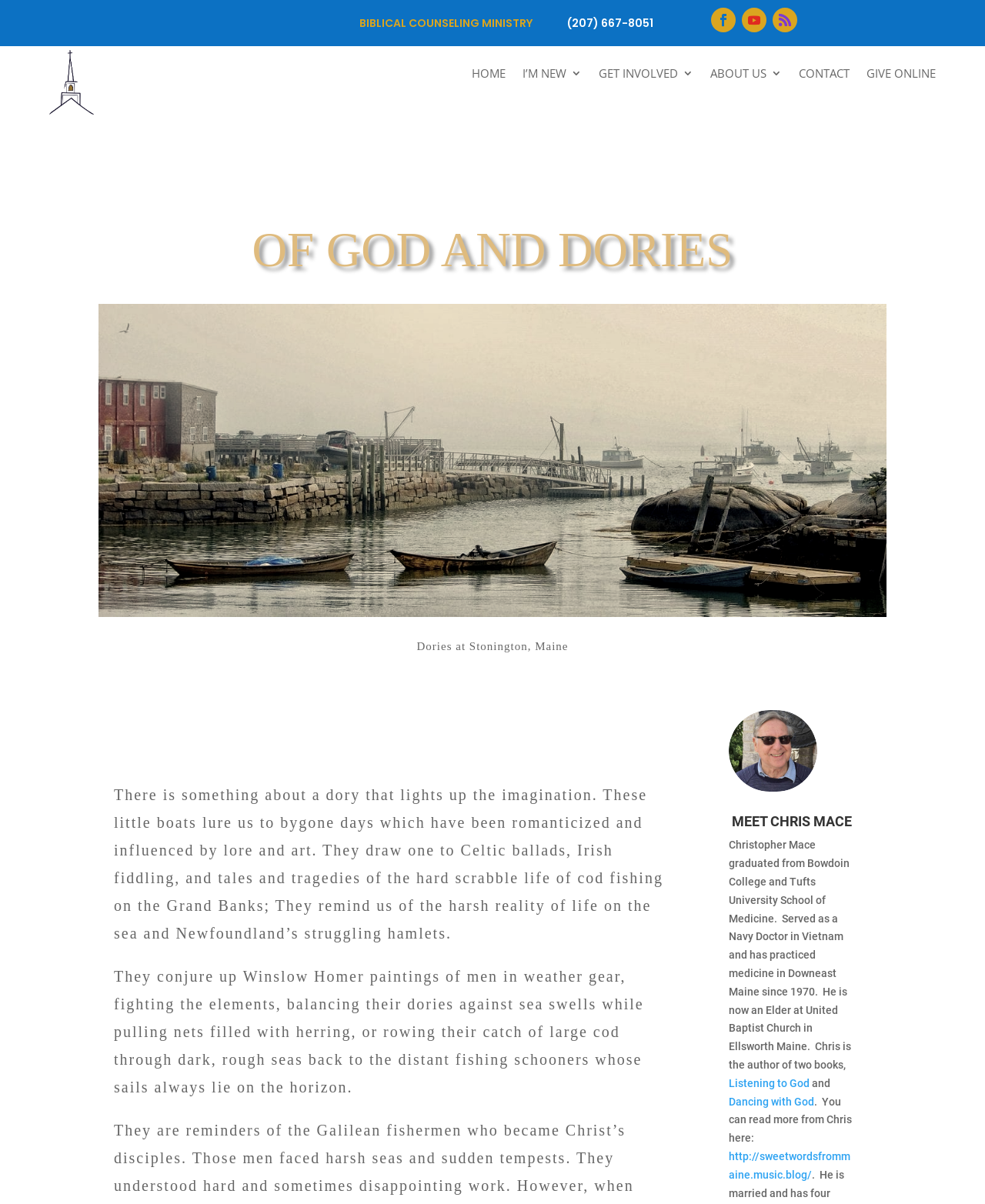Show the bounding box coordinates of the element that should be clicked to complete the task: "Click the 'HOME' link".

[0.479, 0.056, 0.513, 0.07]